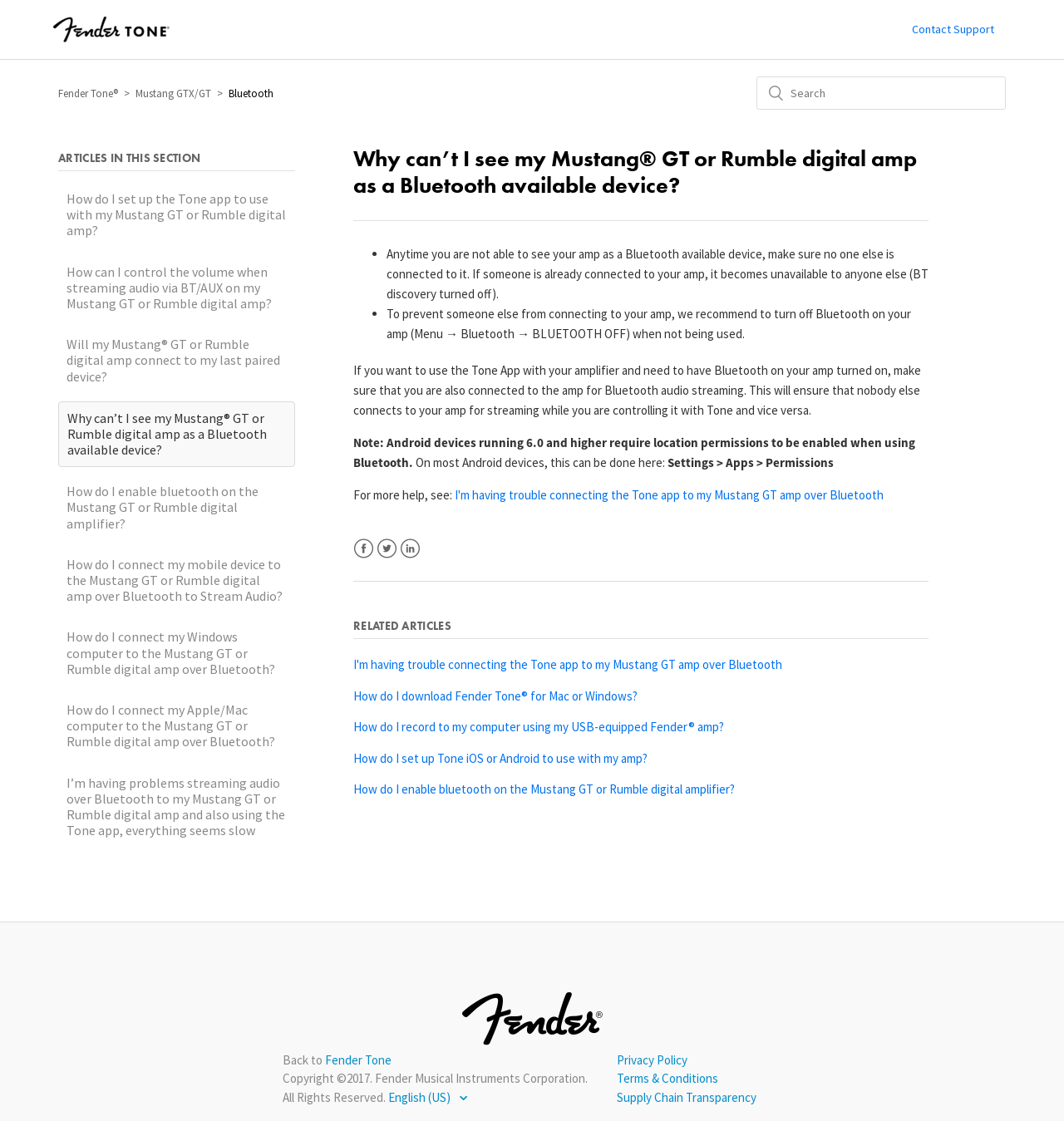Give a comprehensive overview of the webpage, including key elements.

This webpage is about troubleshooting issues with Fender Tone and Mustang GT or Rumble digital amps. At the top, there are two links: "Home" on the left and "Contact Support" on the right. Below these links, there is a main section with a list of items on the left, including "Fender Tone", "Mustang GTX/GT", and "Bluetooth". On the right side of this section, there is a search box.

The main content of the page is an article with a heading "Why can’t I see my Mustang GT or Rumble digital amp as a Bluetooth available device?" followed by a horizontal separator. The article explains that if someone else is connected to the amp, it becomes unavailable to others, and provides steps to prevent this from happening. There are also notes about Android devices requiring location permissions to be enabled when using Bluetooth.

Below the article, there are links to related articles, including "I'm having trouble connecting the Tone app to my Mustang GT amp over Bluetooth", "How do I download Fender Tone for Mac or Windows?", and others.

At the bottom of the page, there is a footer section with social media links, including Facebook, Twitter, and LinkedIn. There are also links to "RELATED ARTICLES" and a section with copyright information, including a link to "Fender Tone" and other links to "Privacy Policy", "Terms & Conditions", and "Supply Chain Transparency".